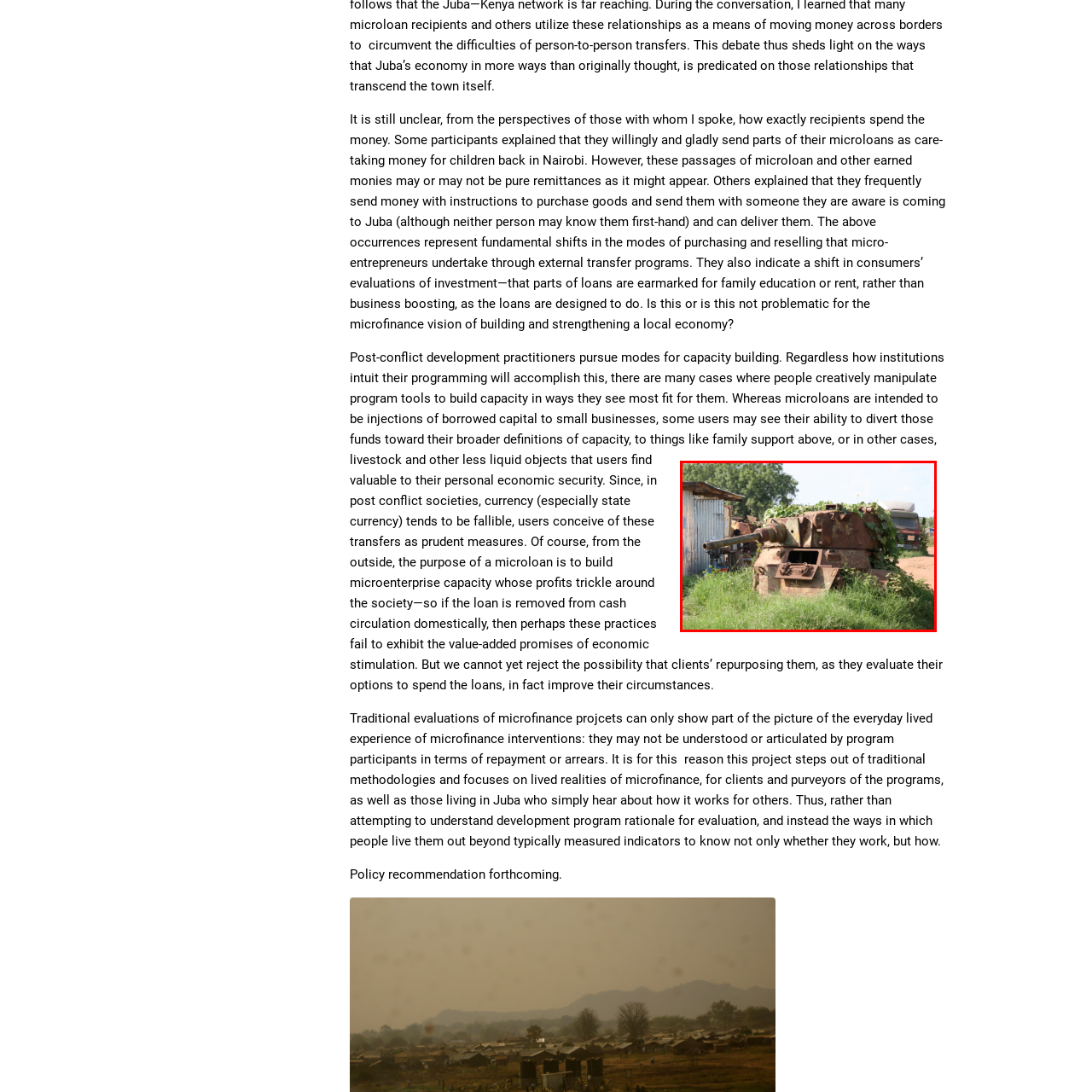Analyze the image encased in the red boundary, What is behind the tank?
 Respond using a single word or phrase.

A simple structure